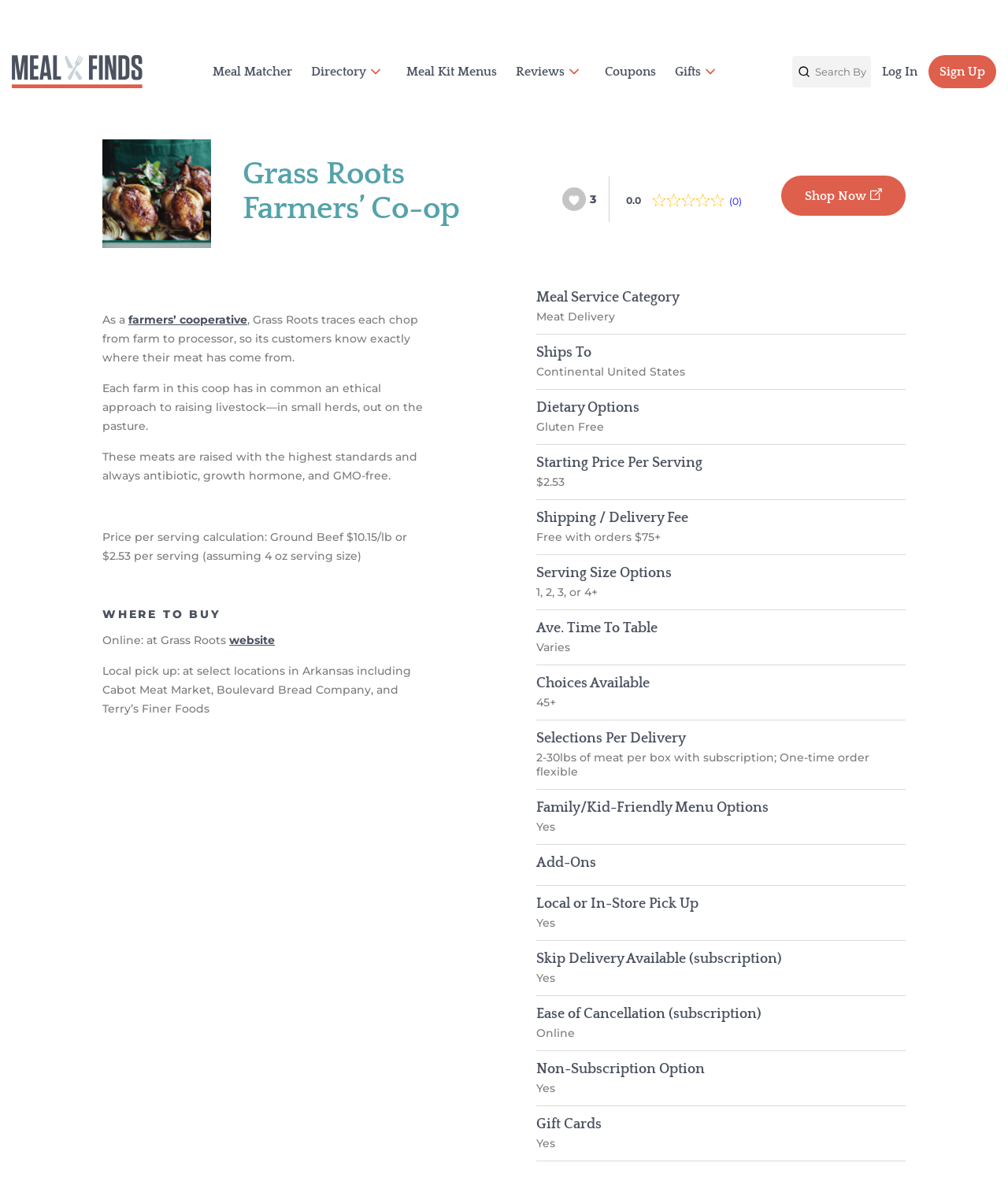Please predict the bounding box coordinates of the element's region where a click is necessary to complete the following instruction: "Search by brand". The coordinates should be represented by four float numbers between 0 and 1, i.e., [left, top, right, bottom].

[0.786, 0.047, 0.864, 0.073]